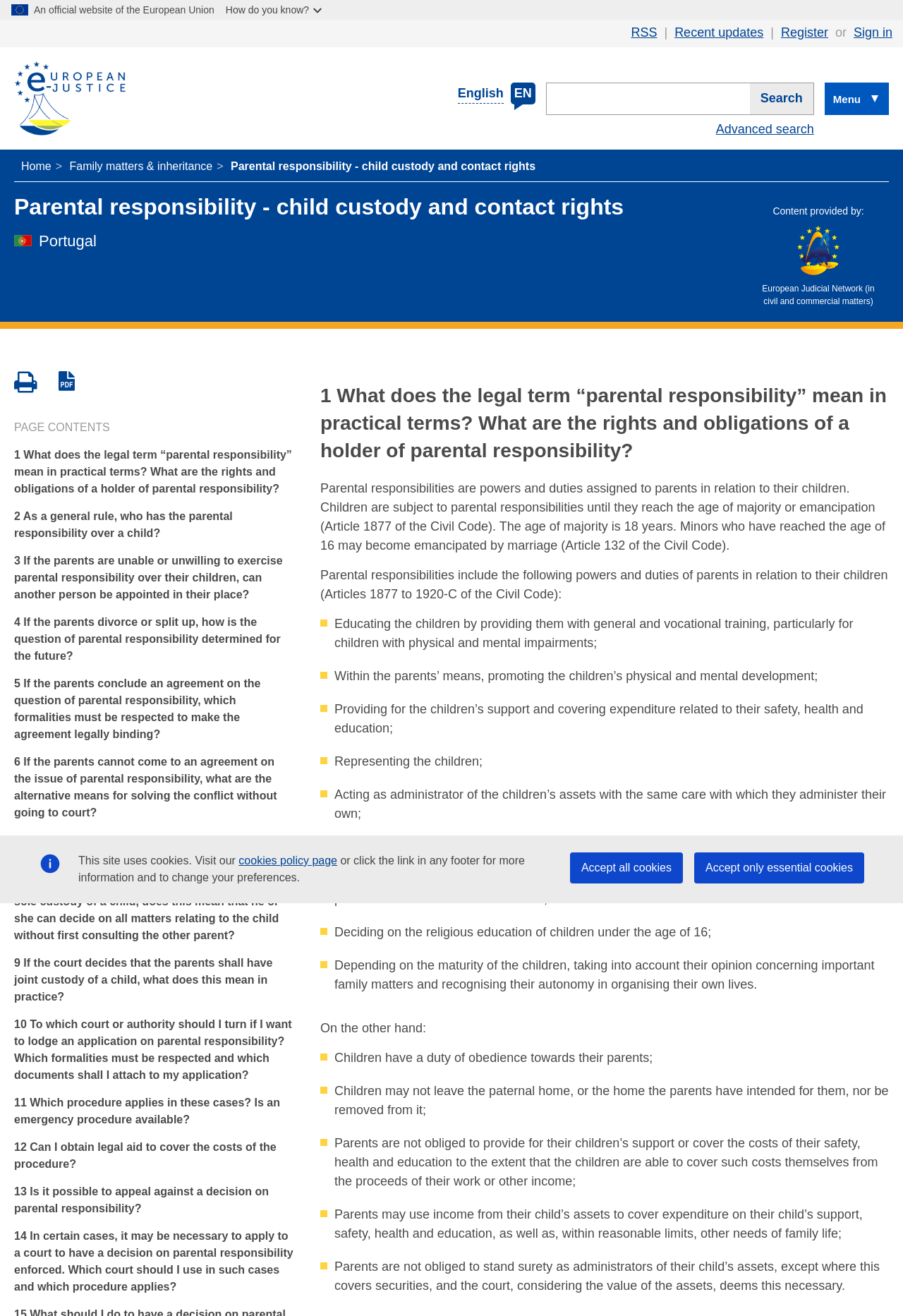From the element description: "Search", extract the bounding box coordinates of the UI element. The coordinates should be expressed as four float numbers between 0 and 1, in the order [left, top, right, bottom].

[0.83, 0.063, 0.901, 0.087]